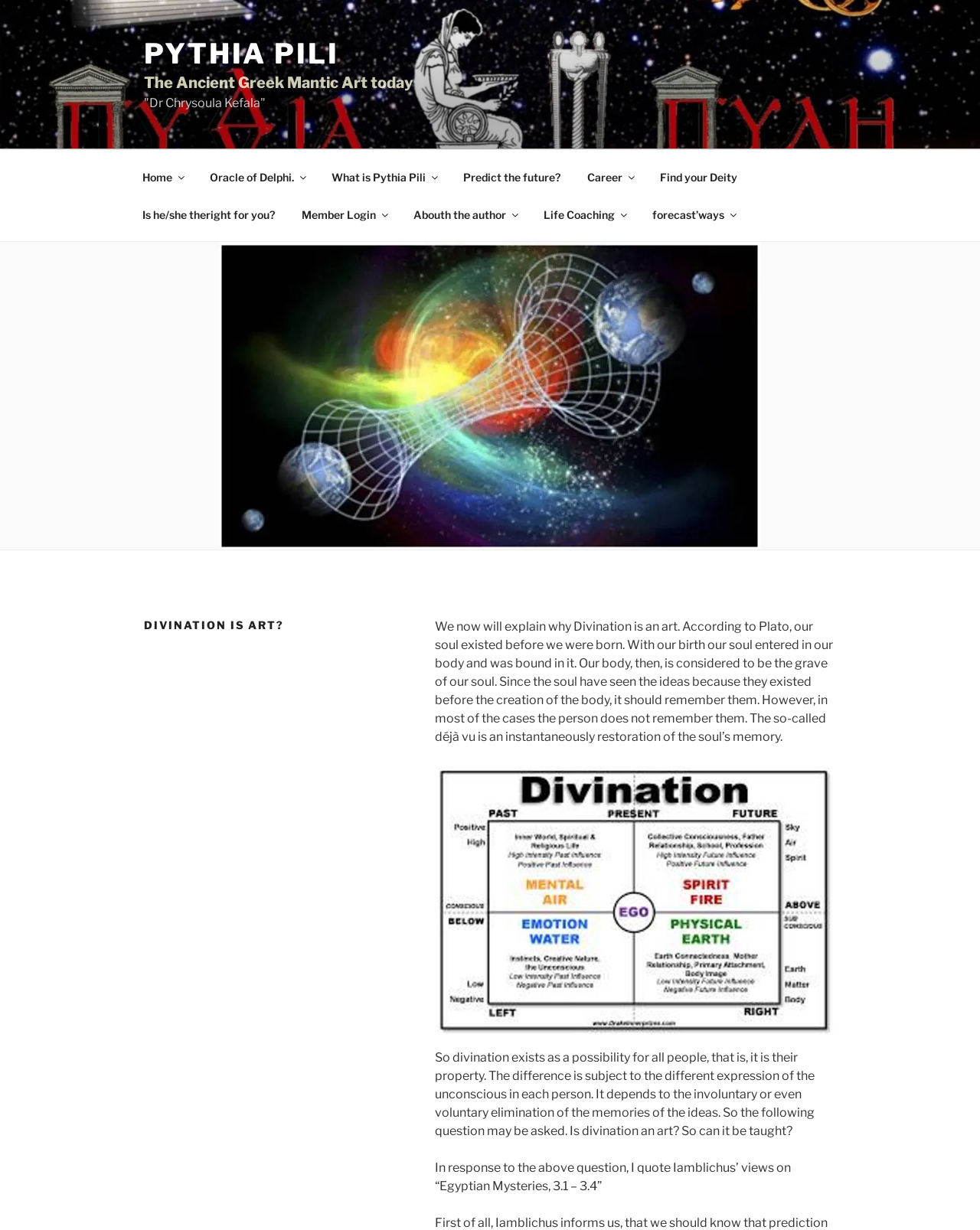Find the bounding box coordinates of the element to click in order to complete the given instruction: "Read about 'What is Pythia Pili'."

[0.324, 0.129, 0.459, 0.159]